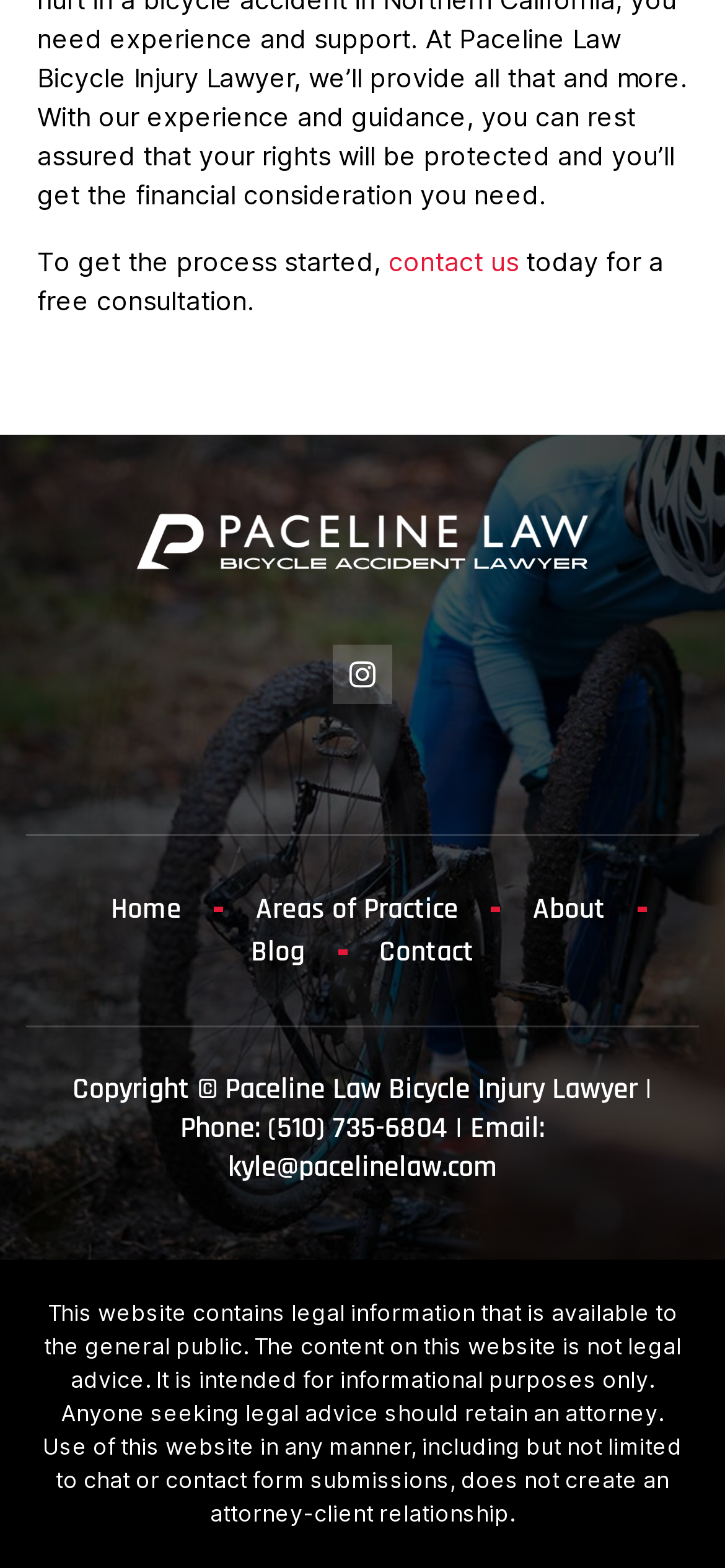Identify the bounding box coordinates of the part that should be clicked to carry out this instruction: "contact us for a free consultation".

[0.536, 0.156, 0.715, 0.176]